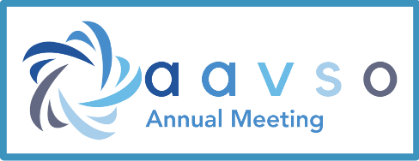Can you give a comprehensive explanation to the question given the content of the image?
What is the significance of the text below the logo?

The text 'Annual Meeting' is displayed below the logo, indicating the significance of the event for members and participants, implying that the text is highlighting the importance of the meeting.